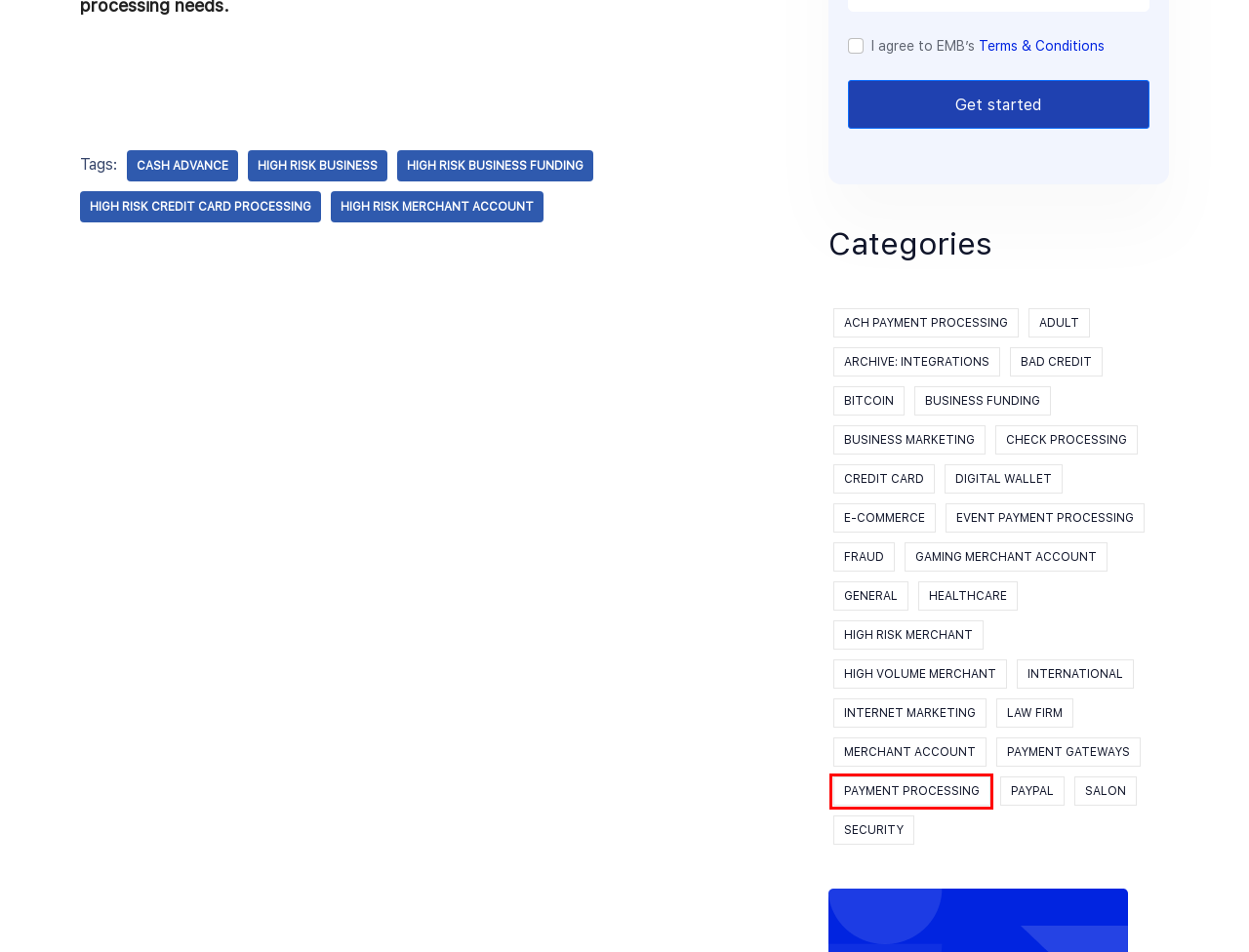Look at the screenshot of a webpage where a red bounding box surrounds a UI element. Your task is to select the best-matching webpage description for the new webpage after you click the element within the bounding box. The available options are:
A. PayPal -
B. Archive: ACH Payment Processing
C. Security -
D. payment processing -
E. Business Marketing -
F. Salon -
G. High Risk Business -
H. Archive: Integrations -

D